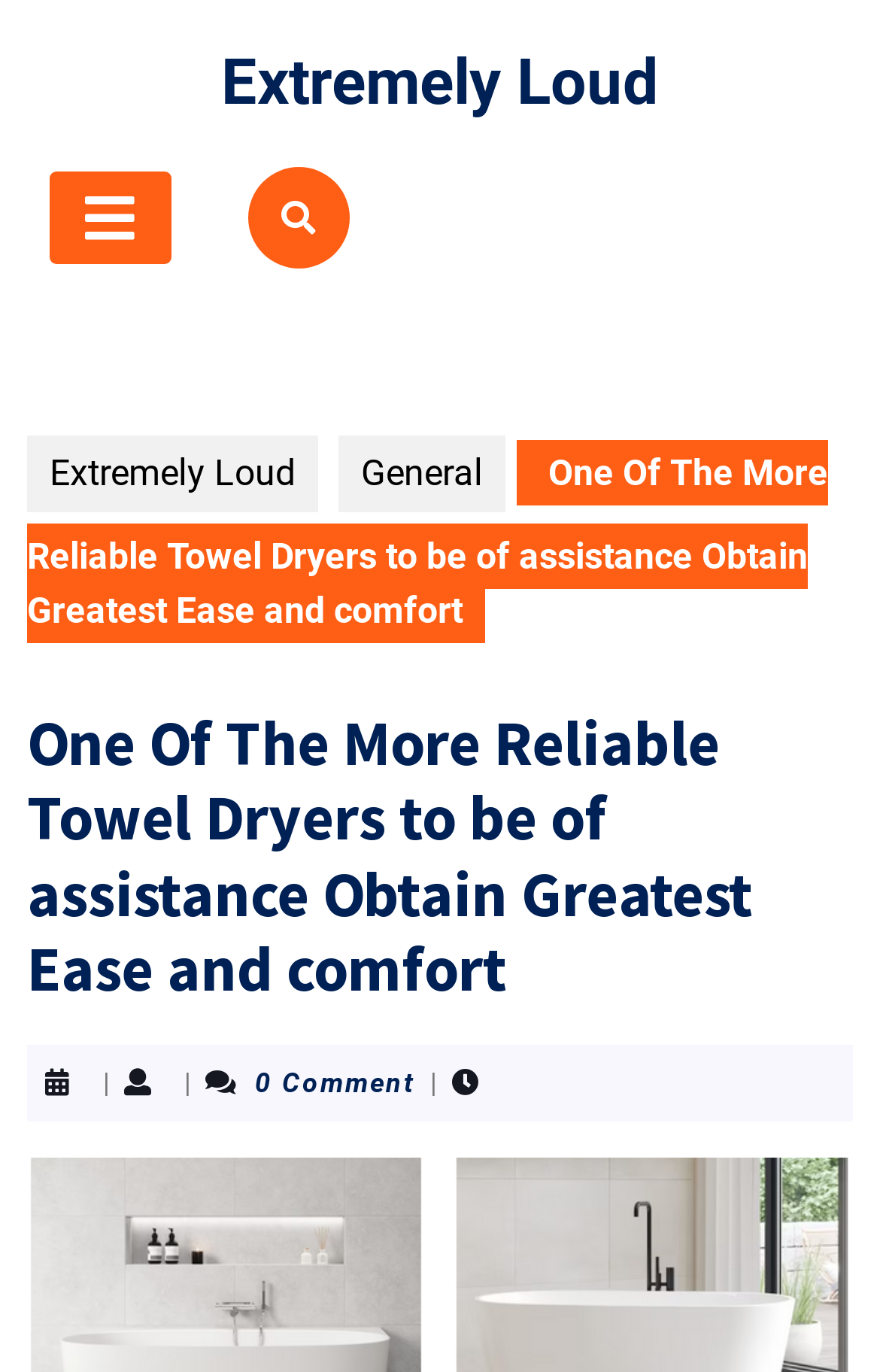Provide a brief response to the question below using one word or phrase:
What is the text to the right of the 'One Of The More Reliable Towel Dryers...' heading?

0 Comment